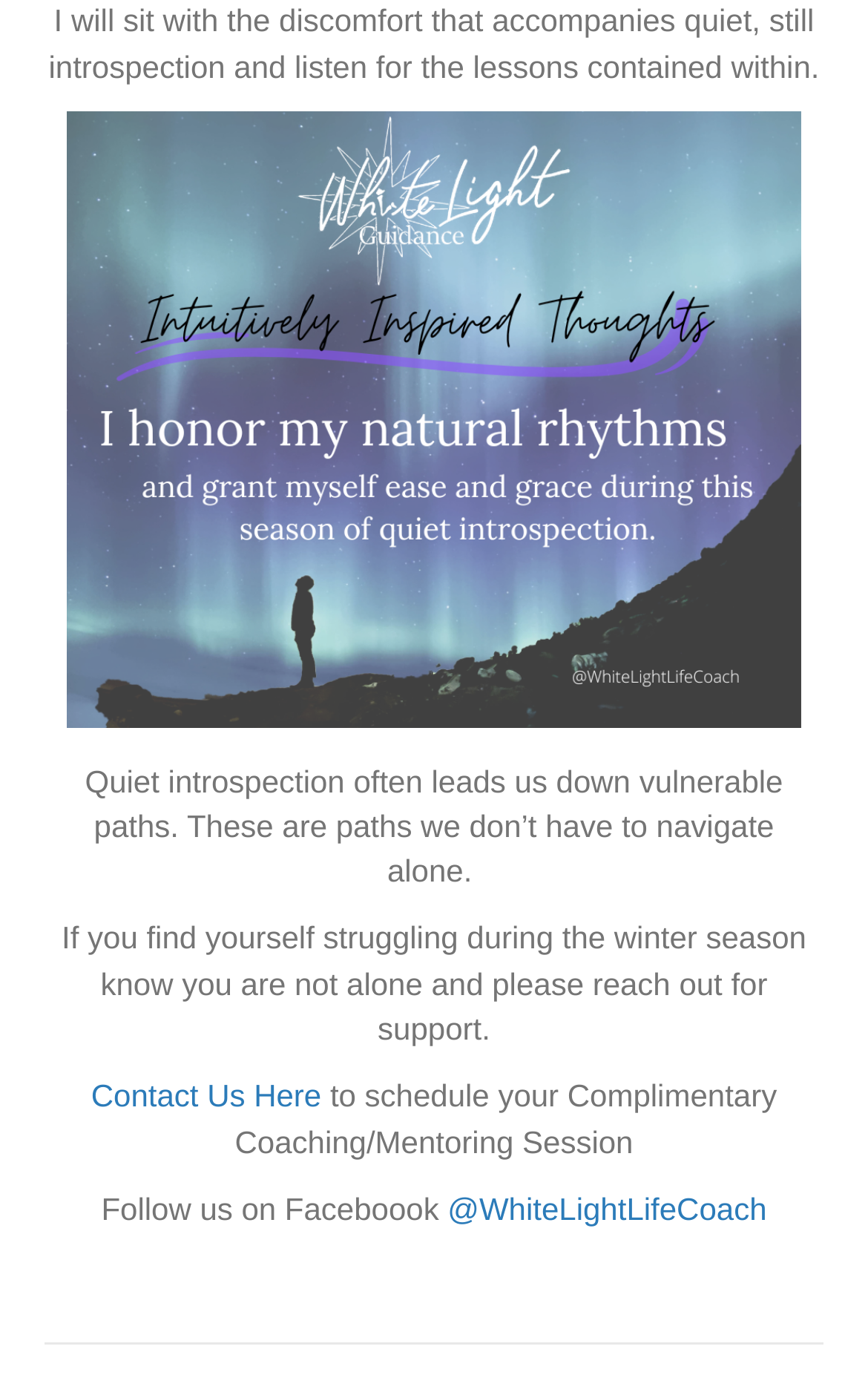What is the main theme of this webpage?
Use the screenshot to answer the question with a single word or phrase.

Mental health support